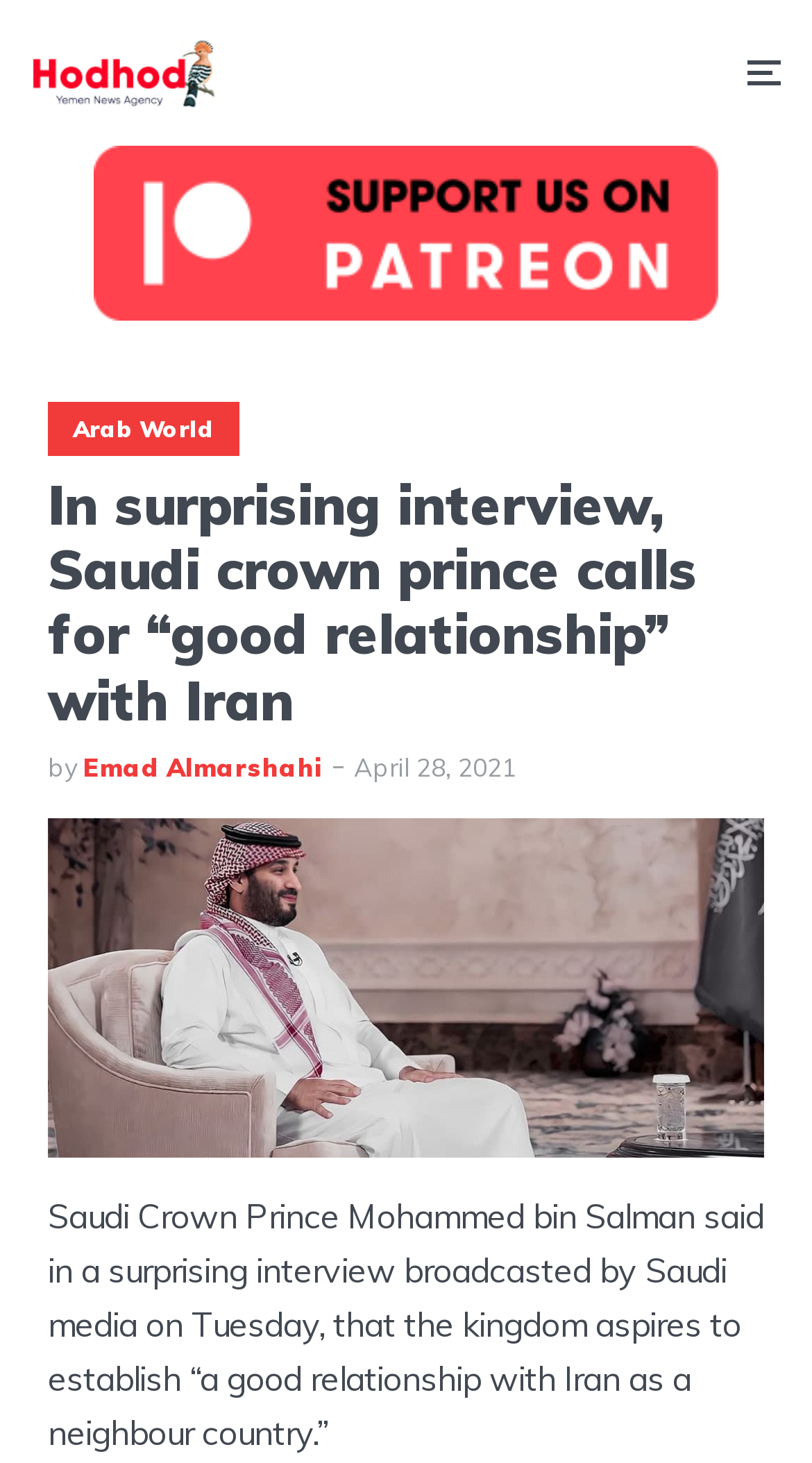Identify the bounding box of the UI element described as follows: "Arab World". Provide the coordinates as four float numbers in the range of 0 to 1 [left, top, right, bottom].

[0.059, 0.275, 0.295, 0.312]